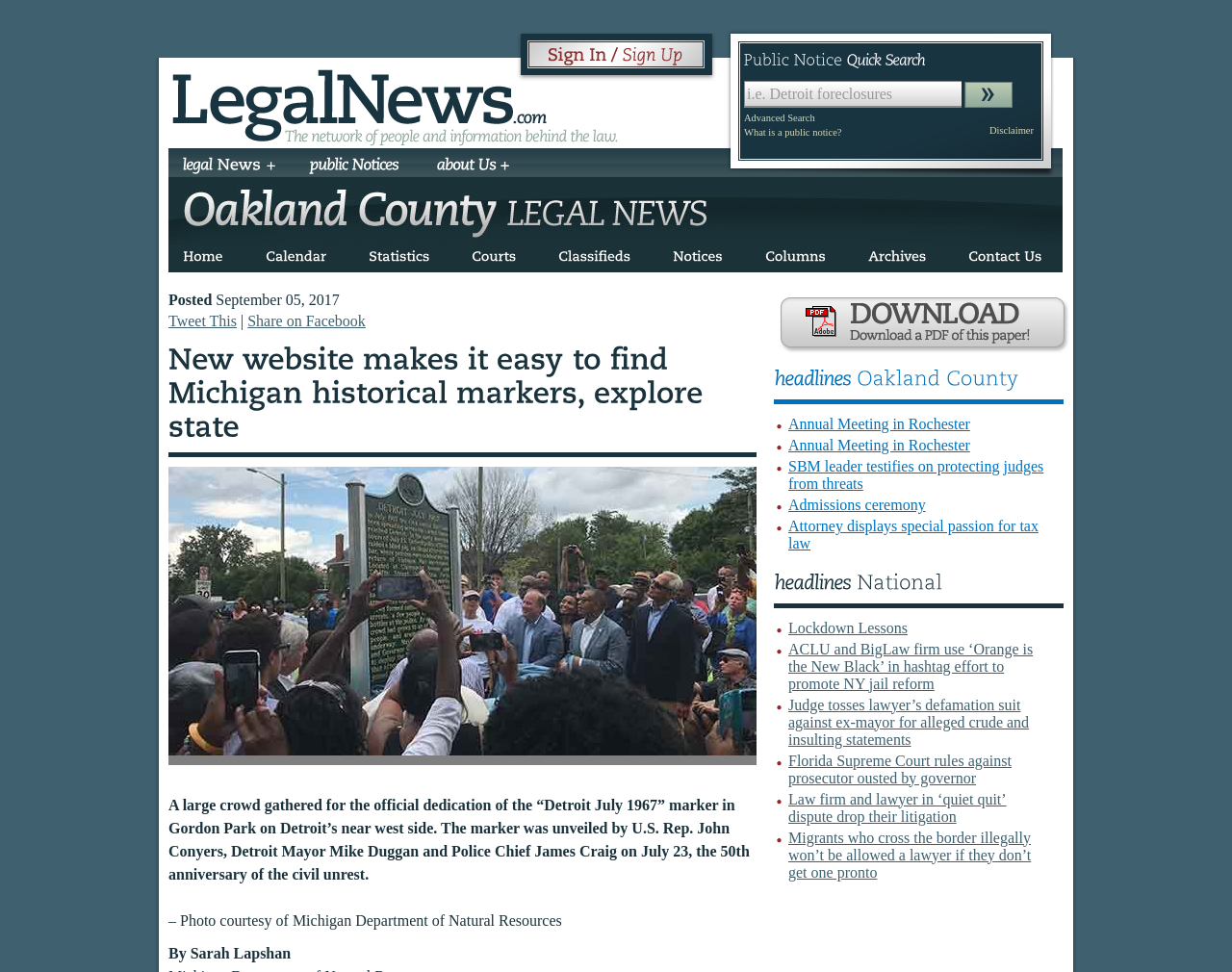Based on the element description legal News +, identify the bounding box of the UI element in the given webpage screenshot. The coordinates should be in the format (top-left x, top-left y, bottom-right x, bottom-right y) and must be between 0 and 1.

[0.145, 0.16, 0.228, 0.19]